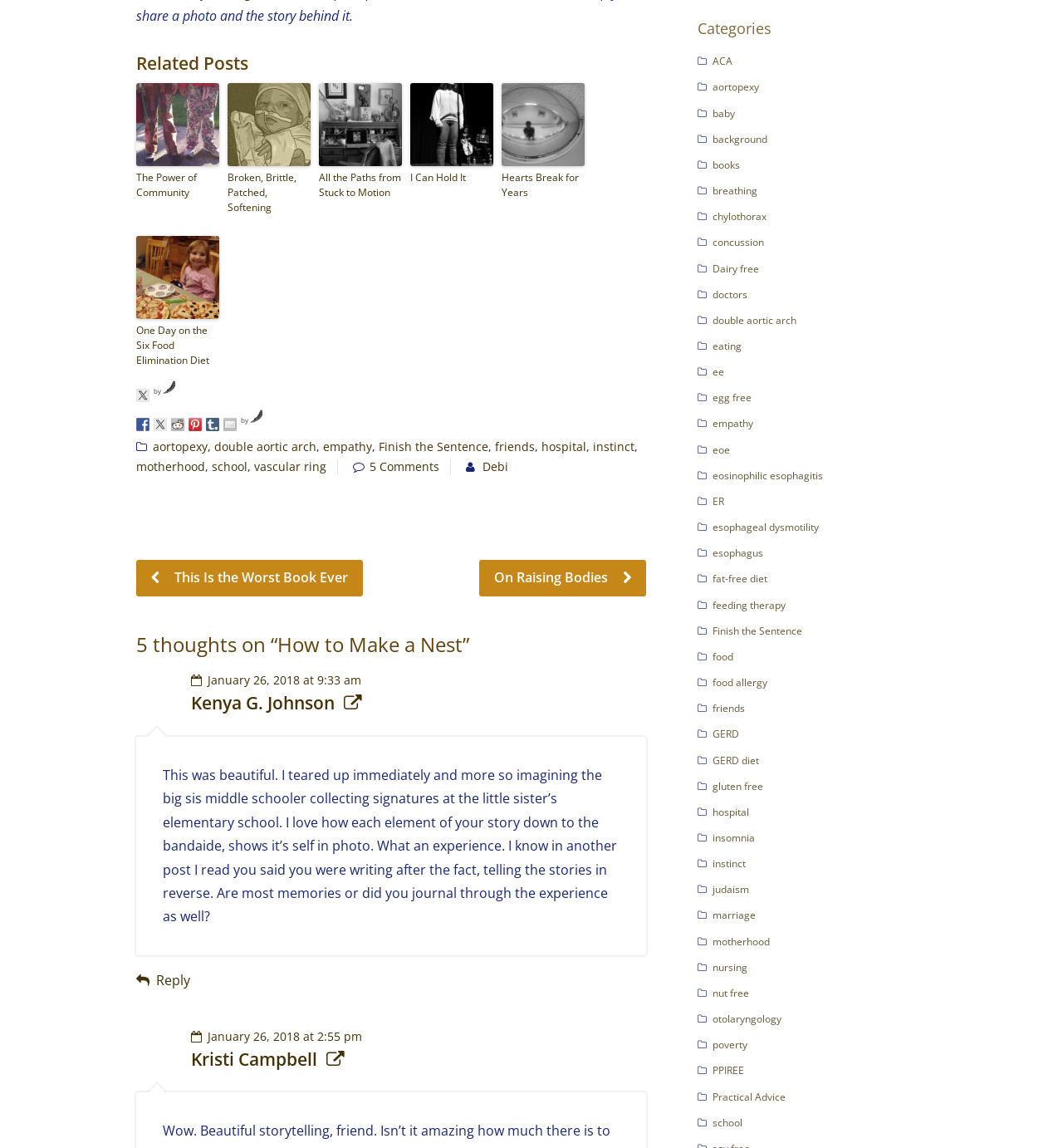Determine the coordinates of the bounding box that should be clicked to complete the instruction: "Click on the 'Reply to Kenya G. Johnson' link". The coordinates should be represented by four float numbers between 0 and 1: [left, top, right, bottom].

[0.128, 0.846, 0.179, 0.862]